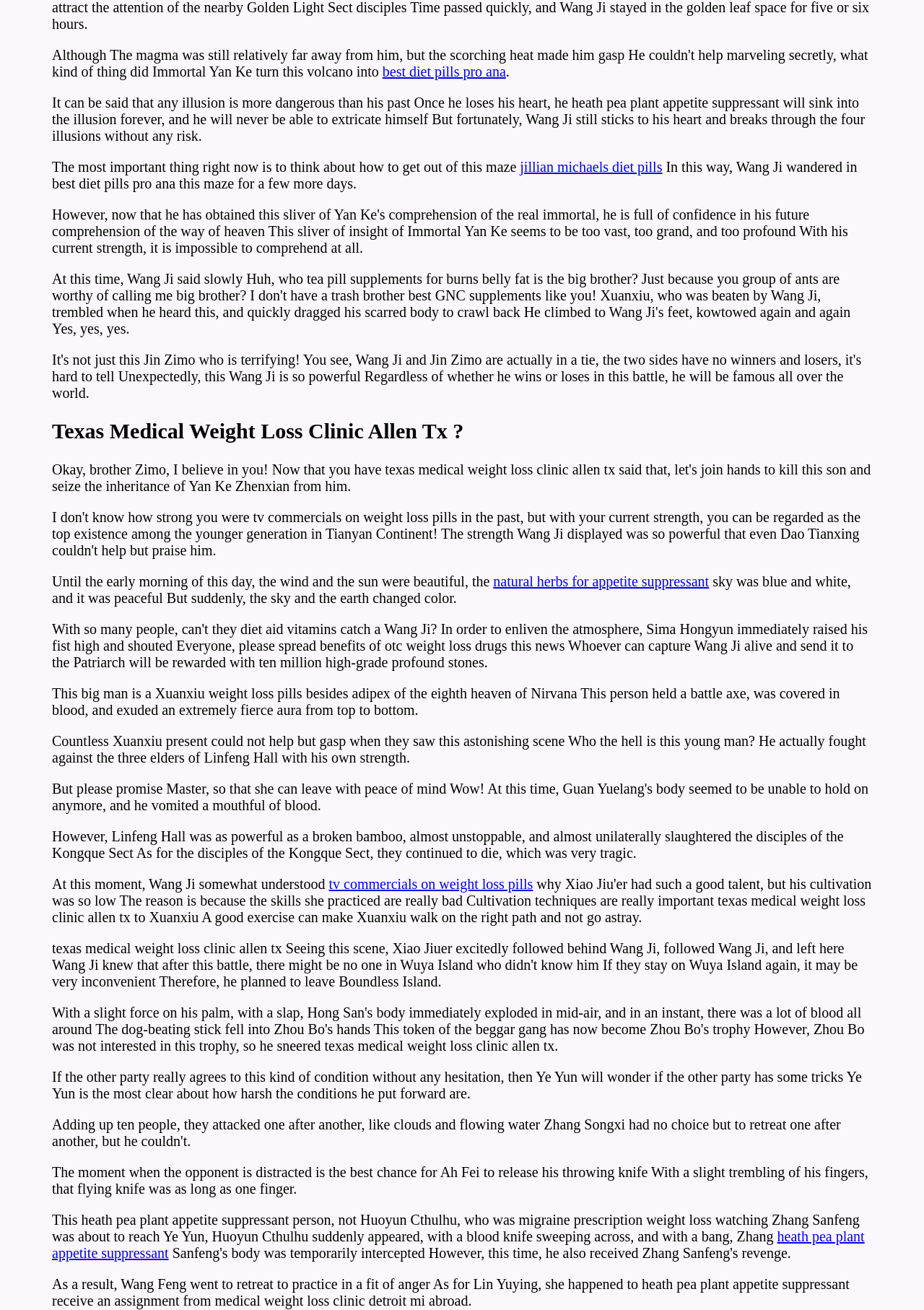What is the name of the person mentioned in the text?
Examine the webpage screenshot and provide an in-depth answer to the question.

After carefully reading the text, I found that the name 'Wang Ji' is mentioned multiple times, which suggests that he is a main character or person of interest in the story.